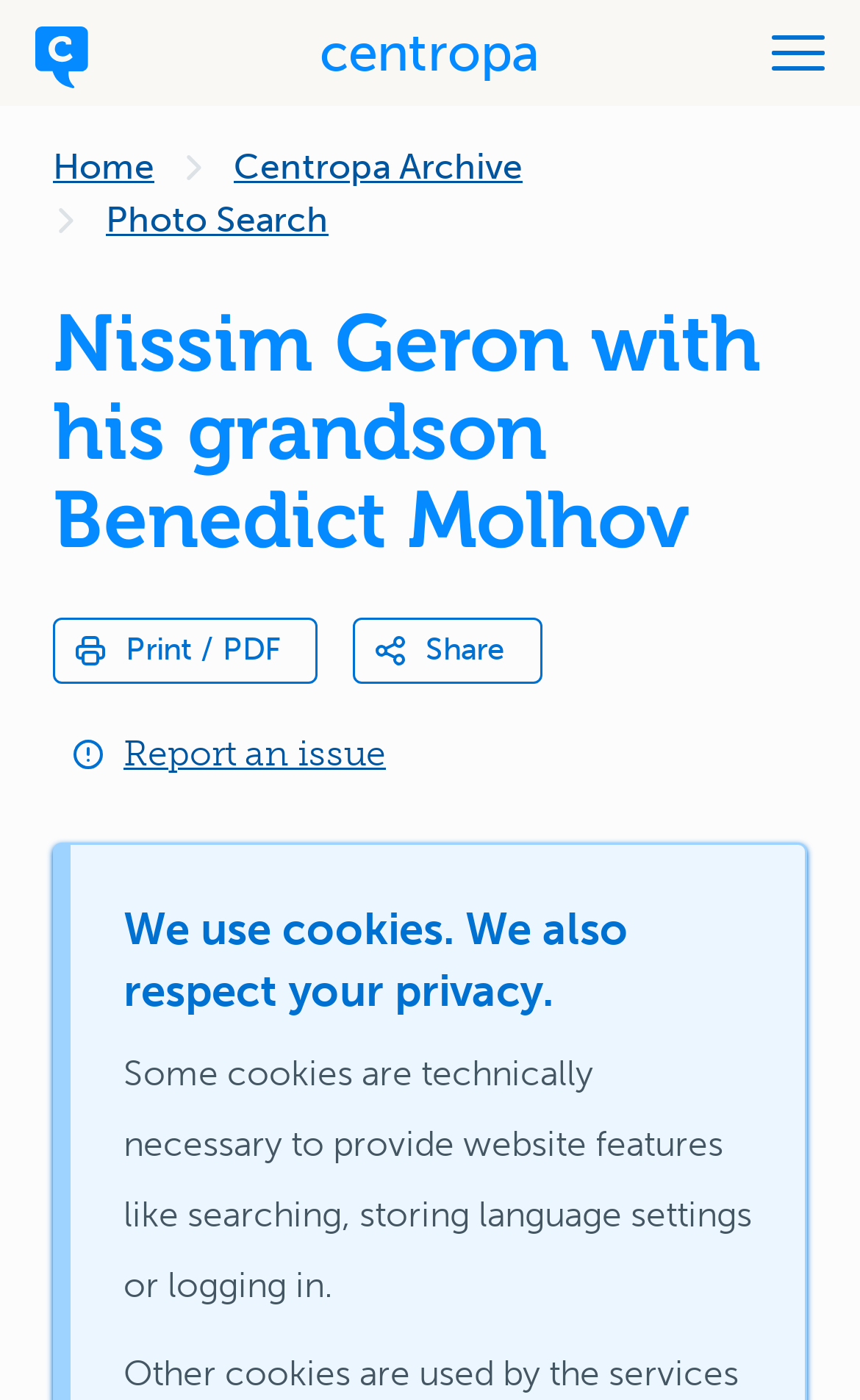Please find the bounding box for the UI component described as follows: "Home".

[0.062, 0.101, 0.179, 0.139]